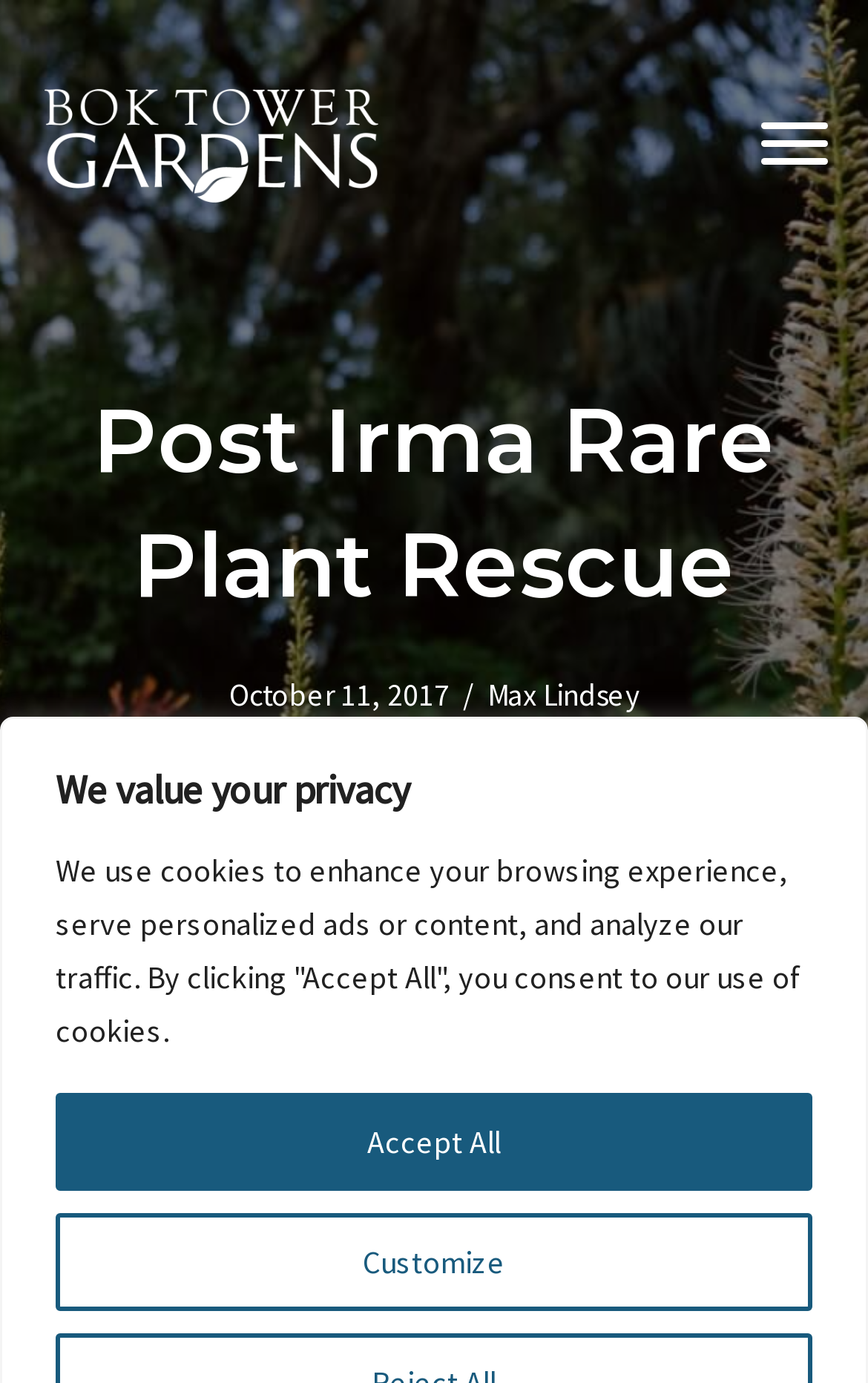What is the main topic of the post?
Based on the screenshot, provide your answer in one word or phrase.

Rare Plant Rescue